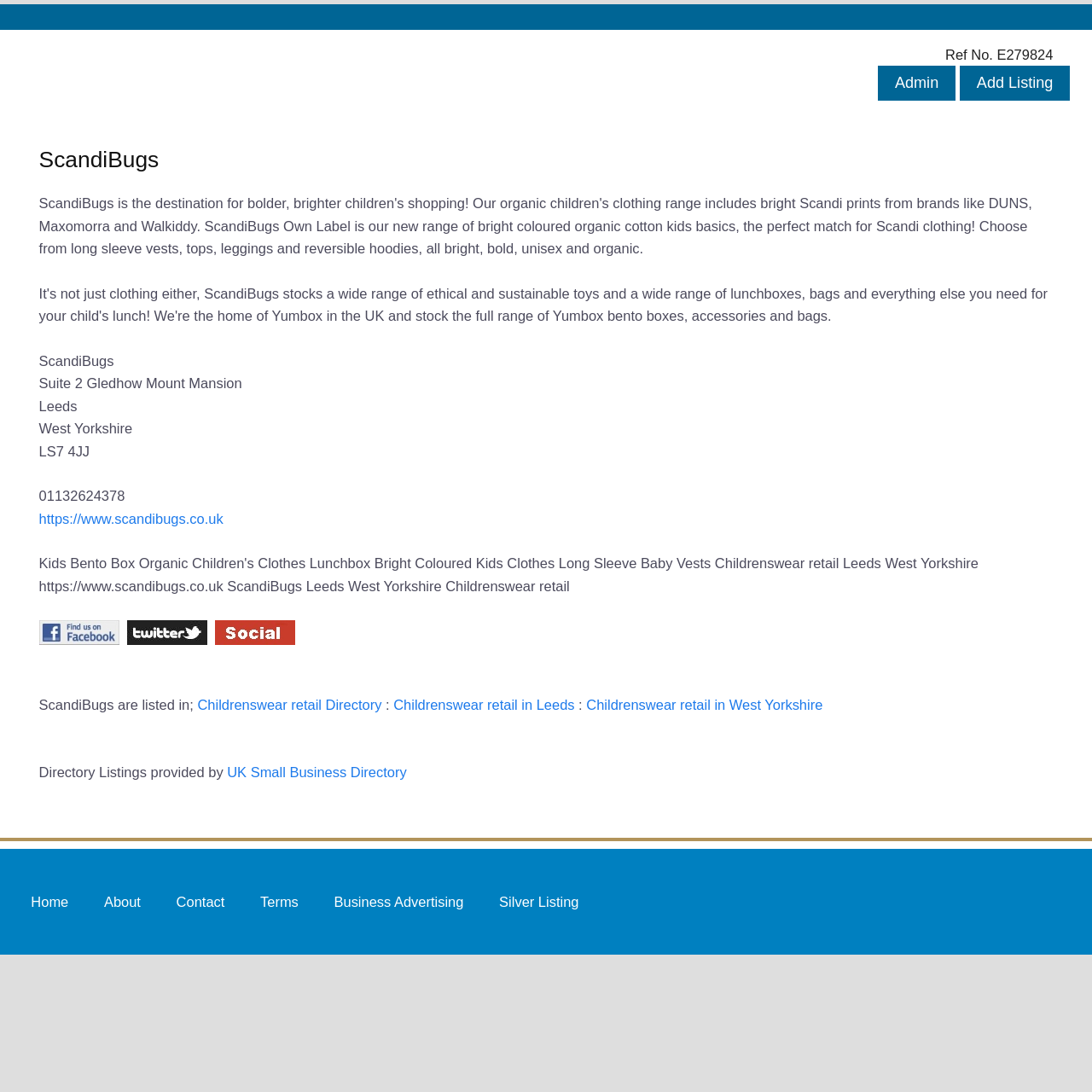Specify the bounding box coordinates of the area to click in order to execute this command: 'Find ScandiBugs on Facebook'. The coordinates should consist of four float numbers ranging from 0 to 1, and should be formatted as [left, top, right, bottom].

[0.036, 0.579, 0.109, 0.593]